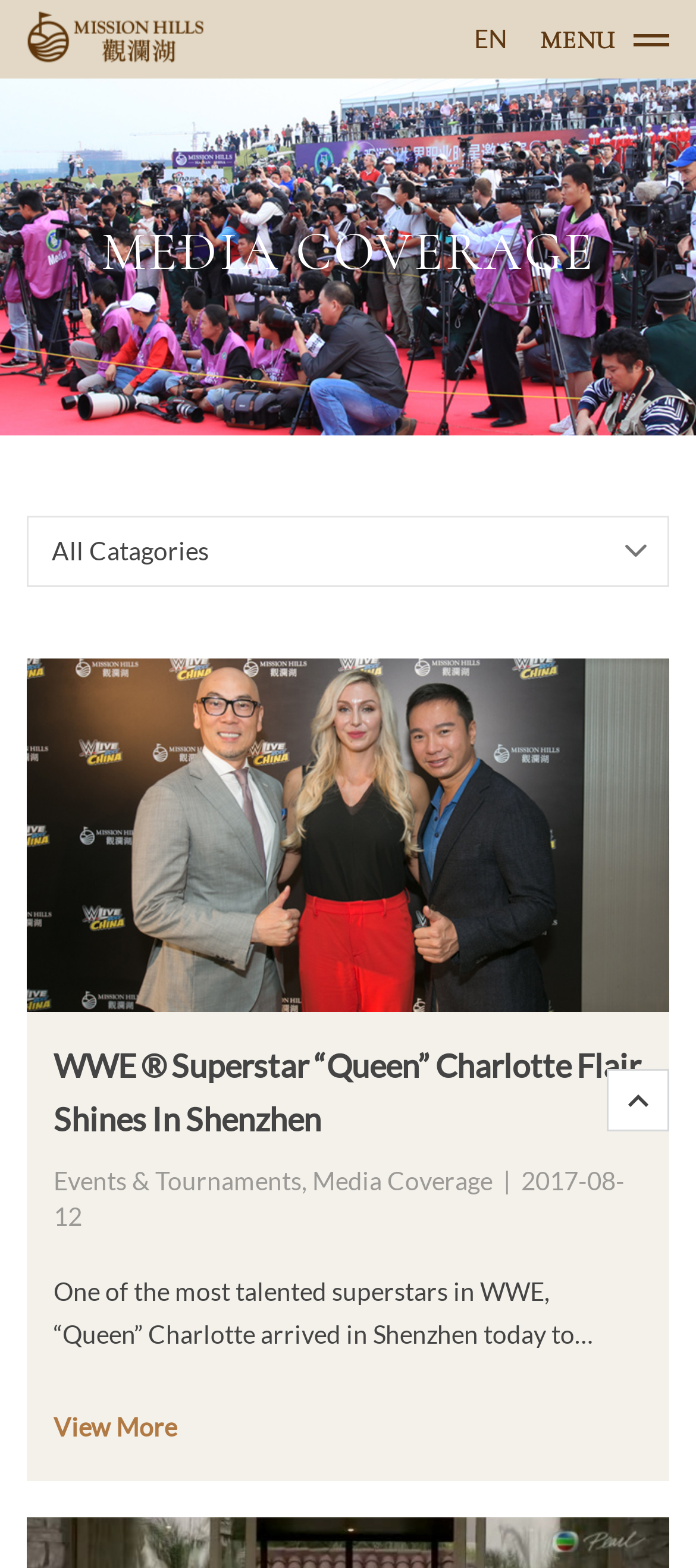Based on the image, provide a detailed and complete answer to the question: 
What is the website where tickets for WWE LIVE China can be purchased?

I found the answer by reading the article's content, specifically the text that mentions 'Tickets for WWE LIVE China will be available this Friday, June 16 at 10am Beijing-time. Tickets can be purchased in www.Damai.cn and its booking hot line 1010-3721'.